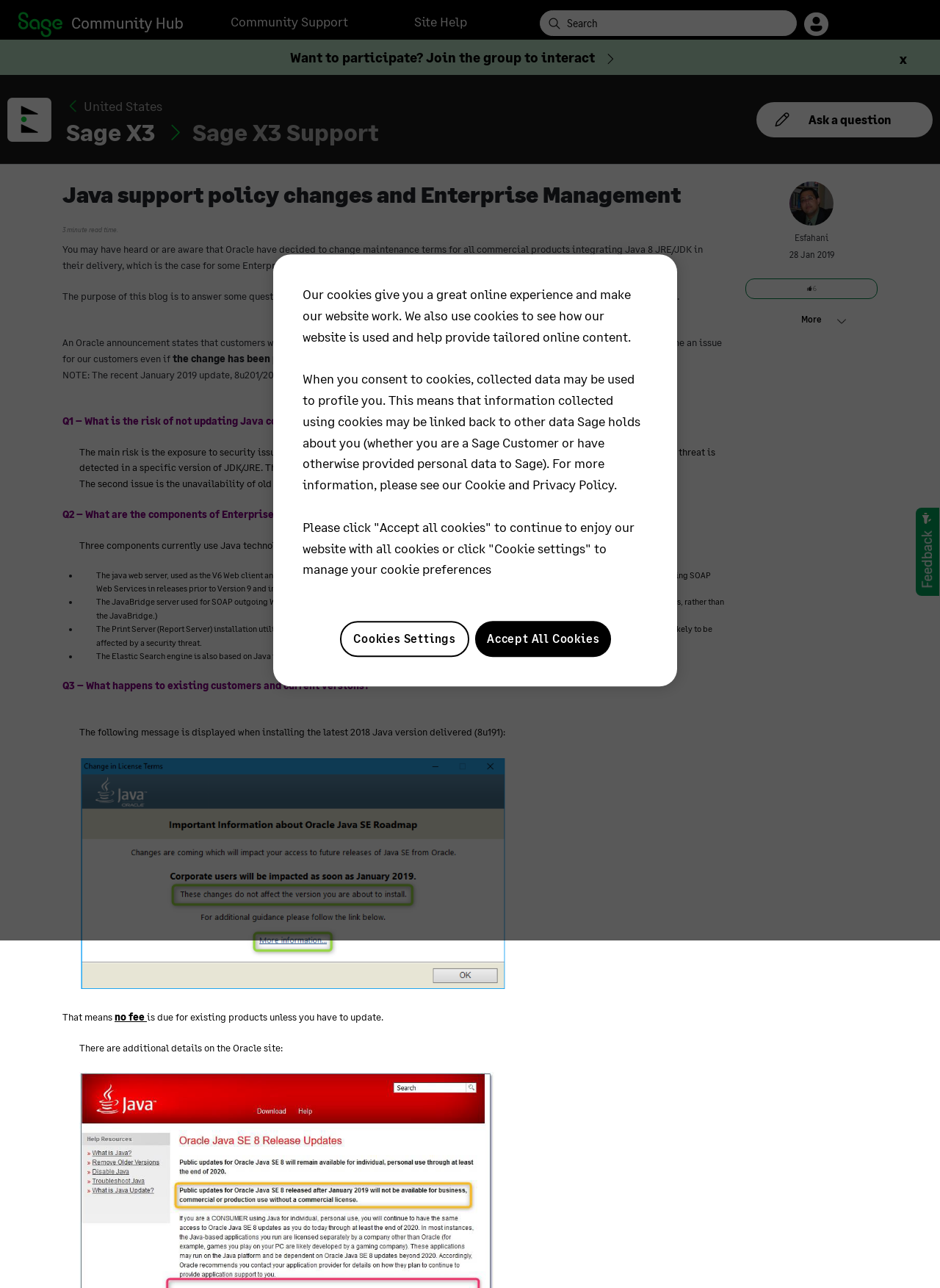Utilize the details in the image to thoroughly answer the following question: What is the purpose of this blog post?

I found the answer by reading the introductory text on the webpage, which states 'The purpose of this blog is to answer some questions you might have related to this change and their affects on Sage Enterprise management.' This suggests that the purpose of the blog post is to provide information and answers about the Java support policy changes.